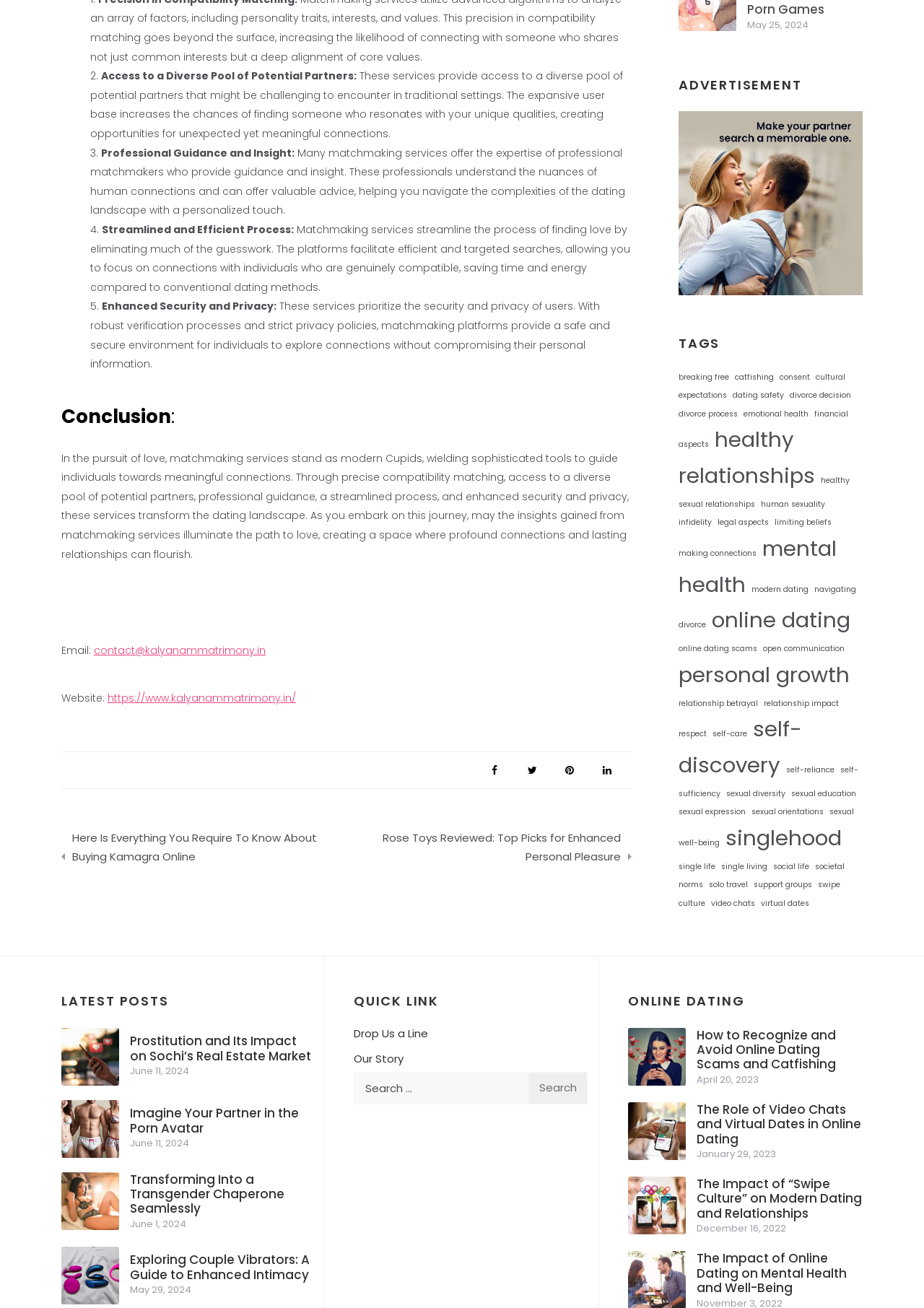Determine the bounding box coordinates for the region that must be clicked to execute the following instruction: "Click the 'contact@kalyanammatrimony.in' email link".

[0.102, 0.492, 0.288, 0.503]